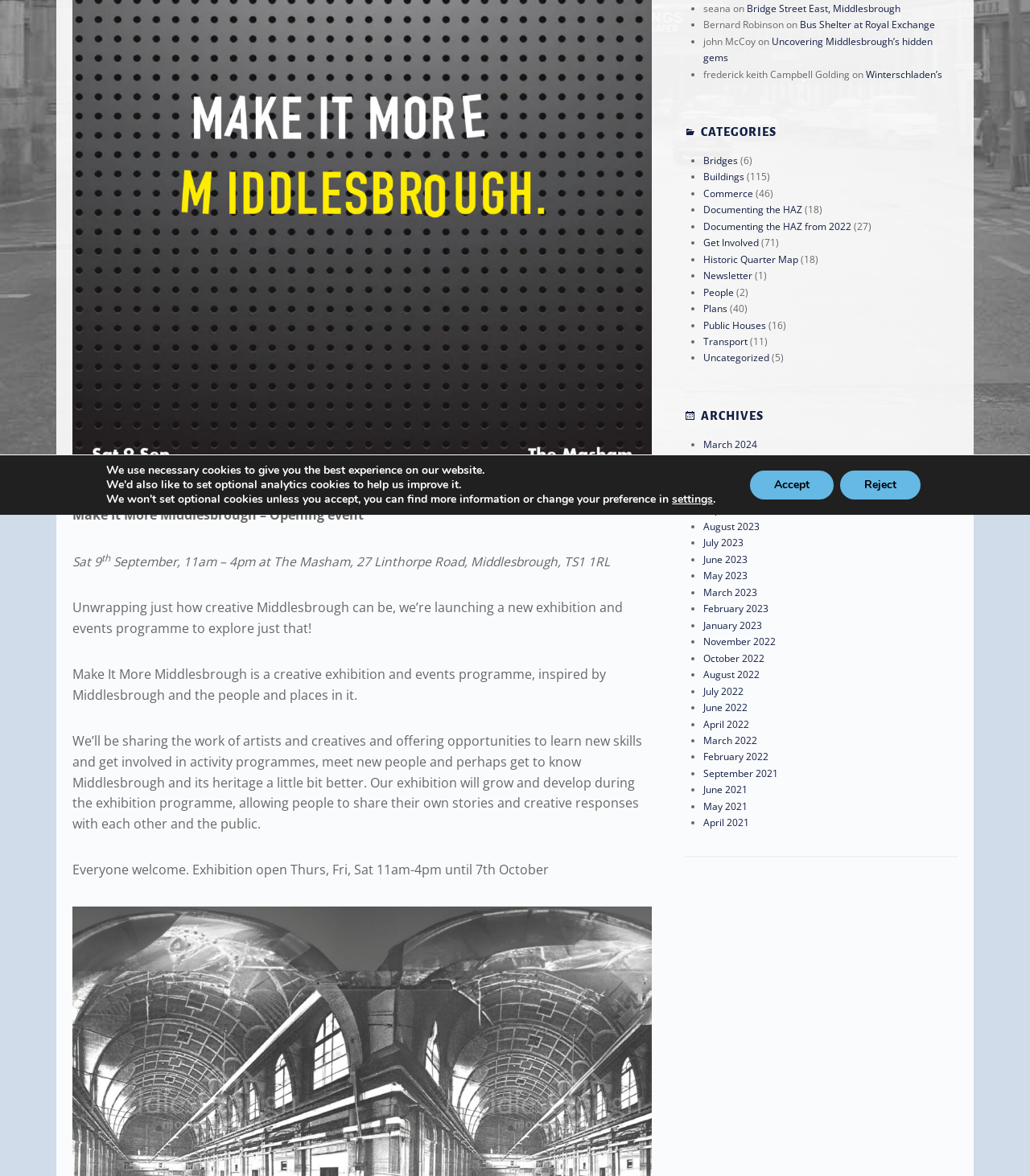Determine the bounding box coordinates (top-left x, top-left y, bottom-right x, bottom-right y) of the UI element described in the following text: Documenting the HAZ

[0.683, 0.173, 0.779, 0.184]